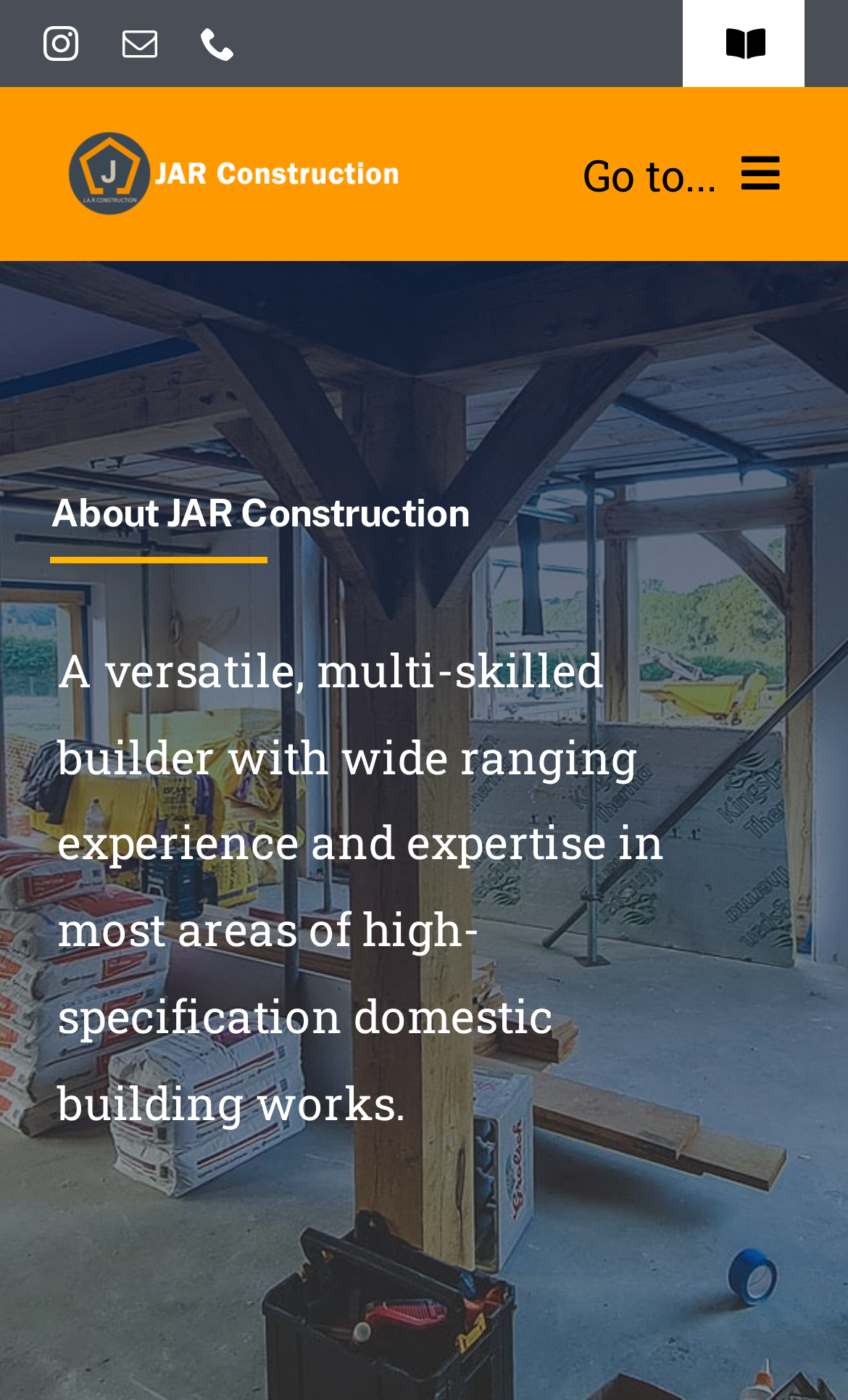How many social media links are there?
Please look at the screenshot and answer in one word or a short phrase.

3